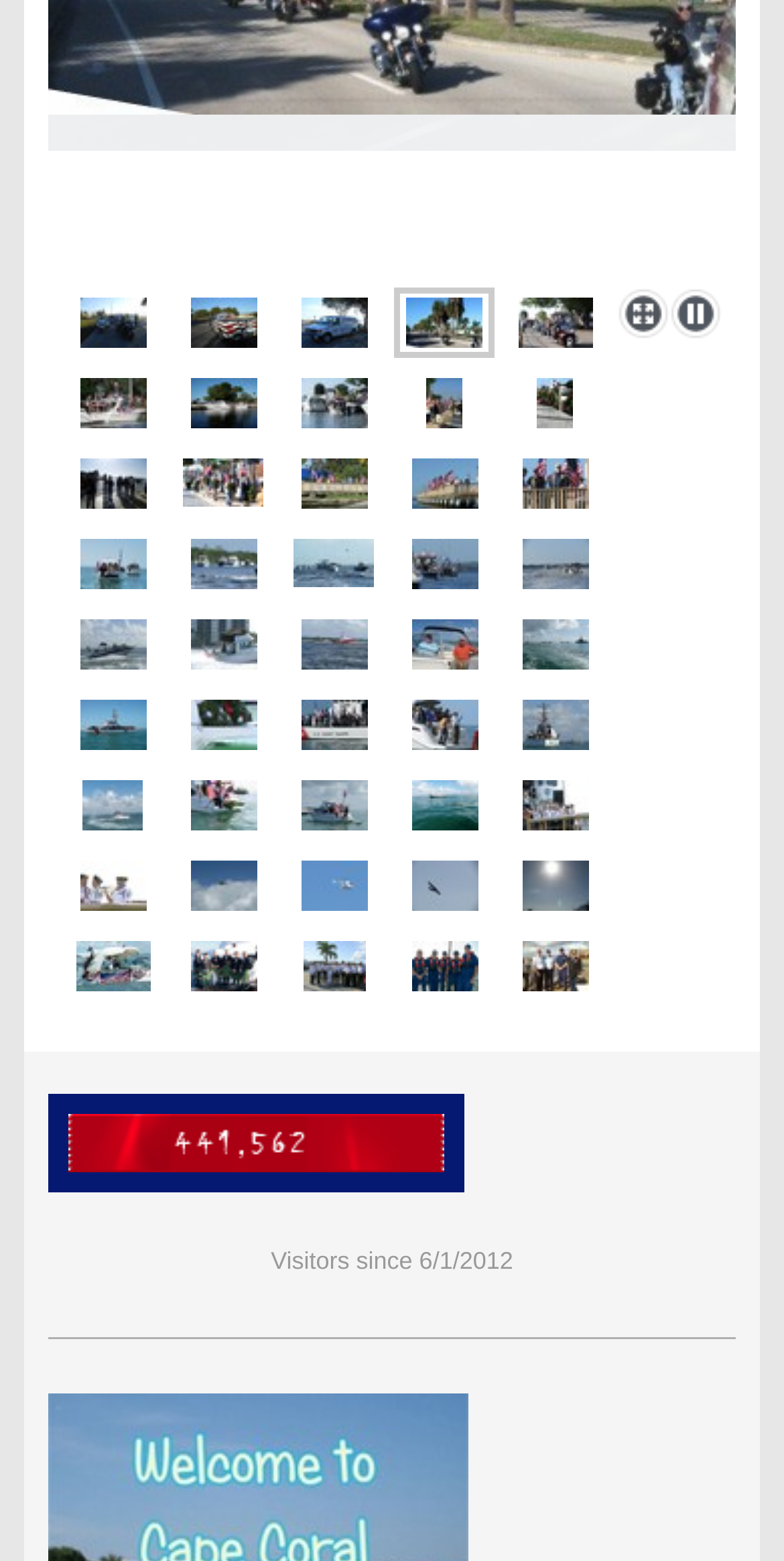Specify the bounding box coordinates of the region I need to click to perform the following instruction: "Click on 'Horton Park to Cape Coral Yacht Club Escort'". The coordinates must be four float numbers in the range of 0 to 1, i.e., [left, top, right, bottom].

[0.101, 0.19, 0.186, 0.222]